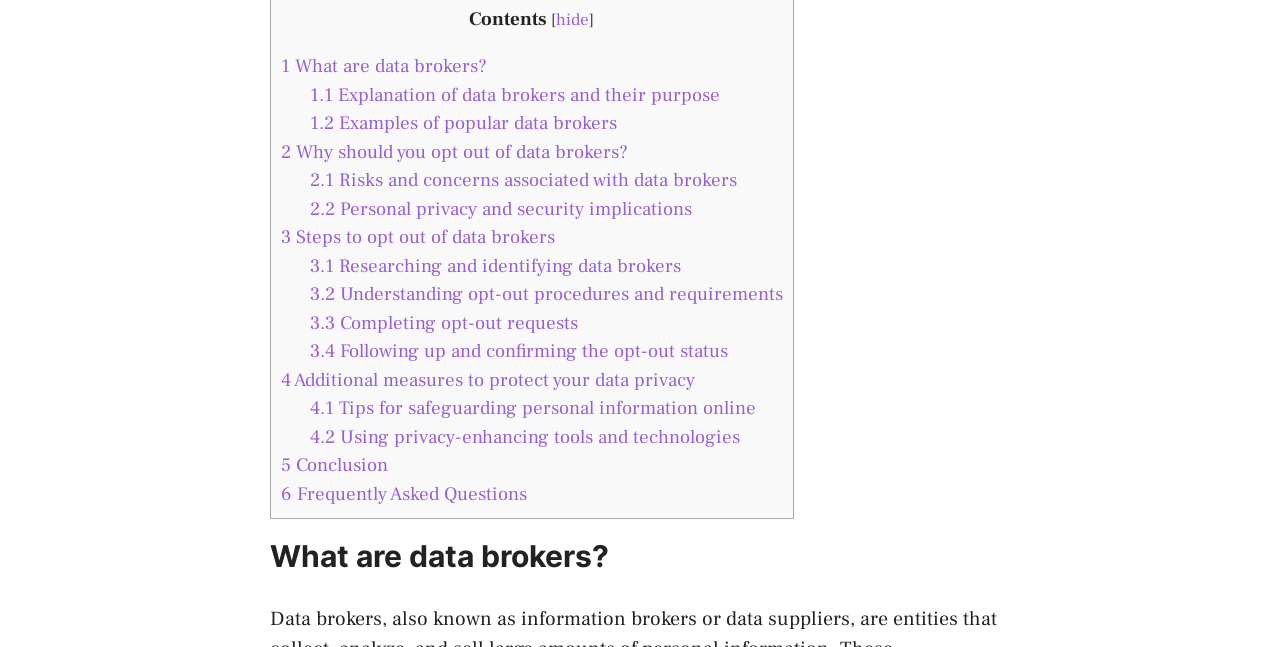Answer the question in a single word or phrase:
How many sections are there in this webpage?

6